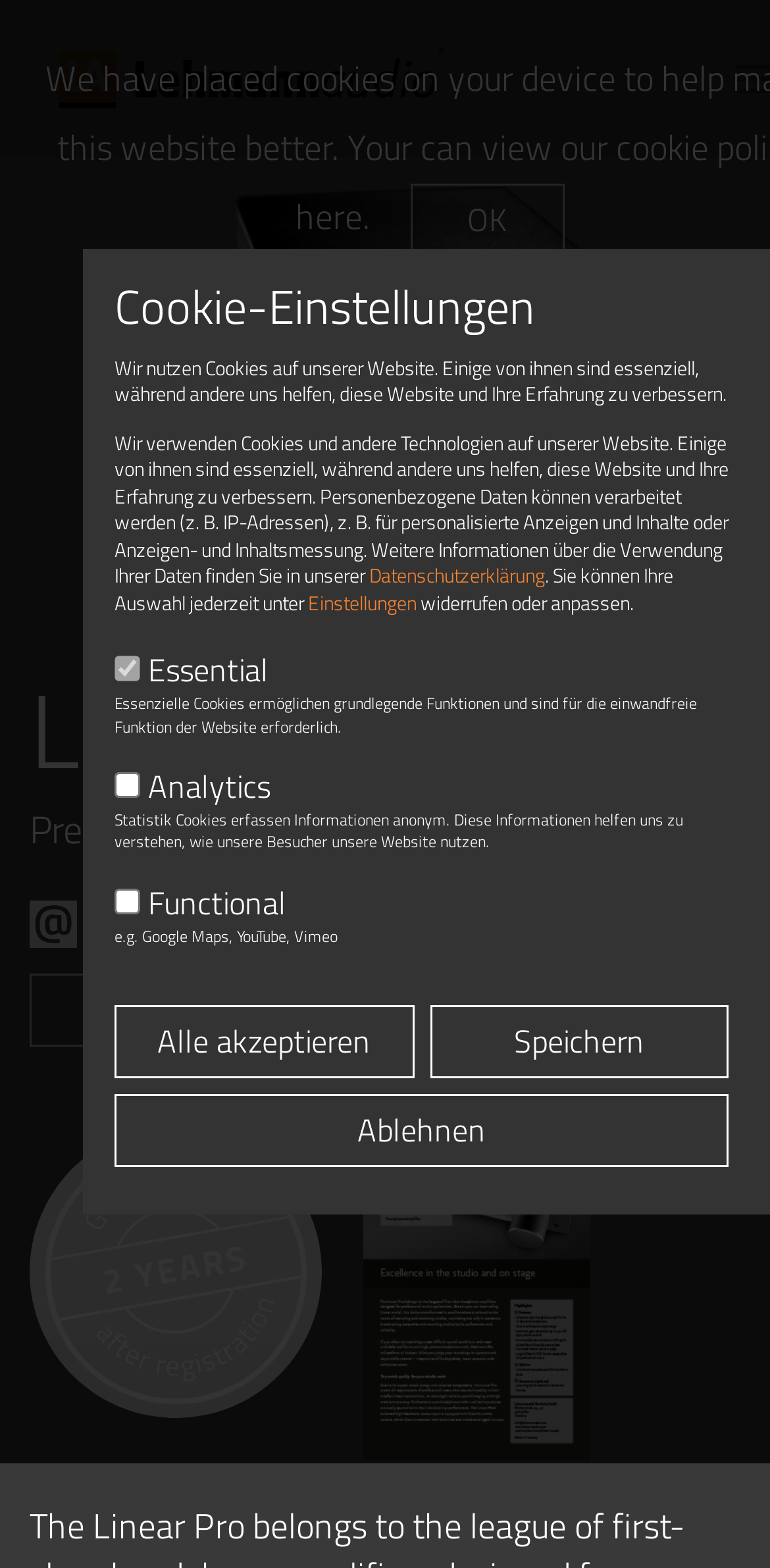Using the details in the image, give a detailed response to the question below:
What is the purpose of the 'Try the Linear Pro now in Shanghai' button?

The 'Try the Linear Pro now in Shanghai' button is a call-to-action element that suggests users can try the Linear Pro product in Shanghai, implying that the product is available for trial or testing in Shanghai.